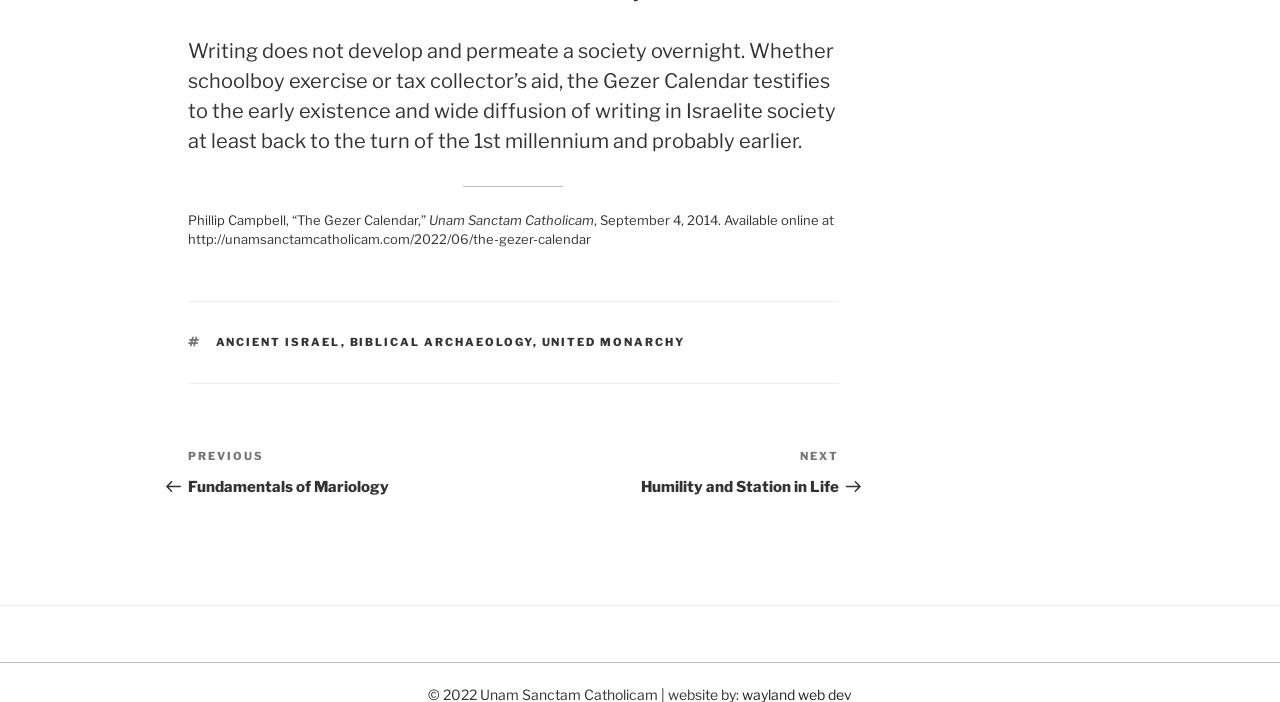What is the name of the website?
Please use the image to provide a one-word or short phrase answer.

Unam Sanctam Catholicam